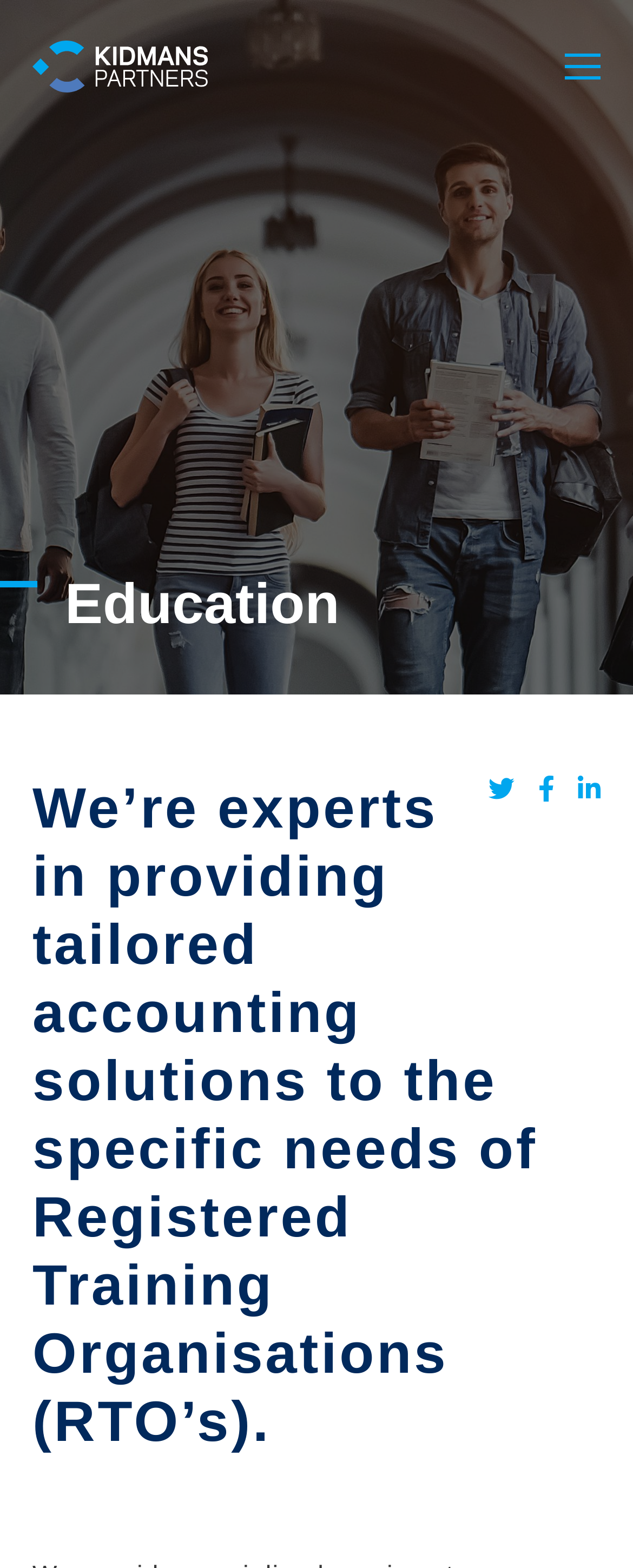Reply to the question with a brief word or phrase: How many social media links are present on the webpage?

3